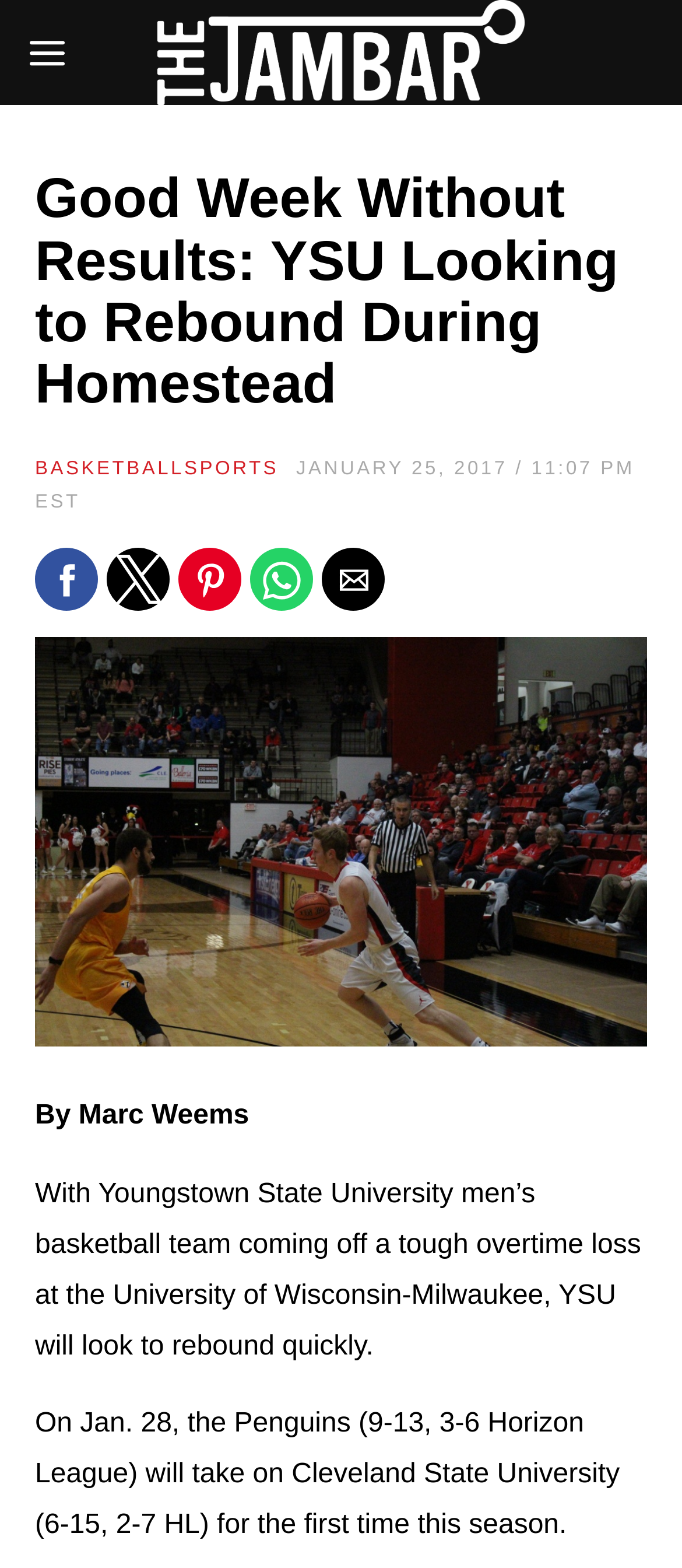Please specify the coordinates of the bounding box for the element that should be clicked to carry out this instruction: "Click the share button on Facebook". The coordinates must be four float numbers between 0 and 1, formatted as [left, top, right, bottom].

[0.051, 0.35, 0.144, 0.39]